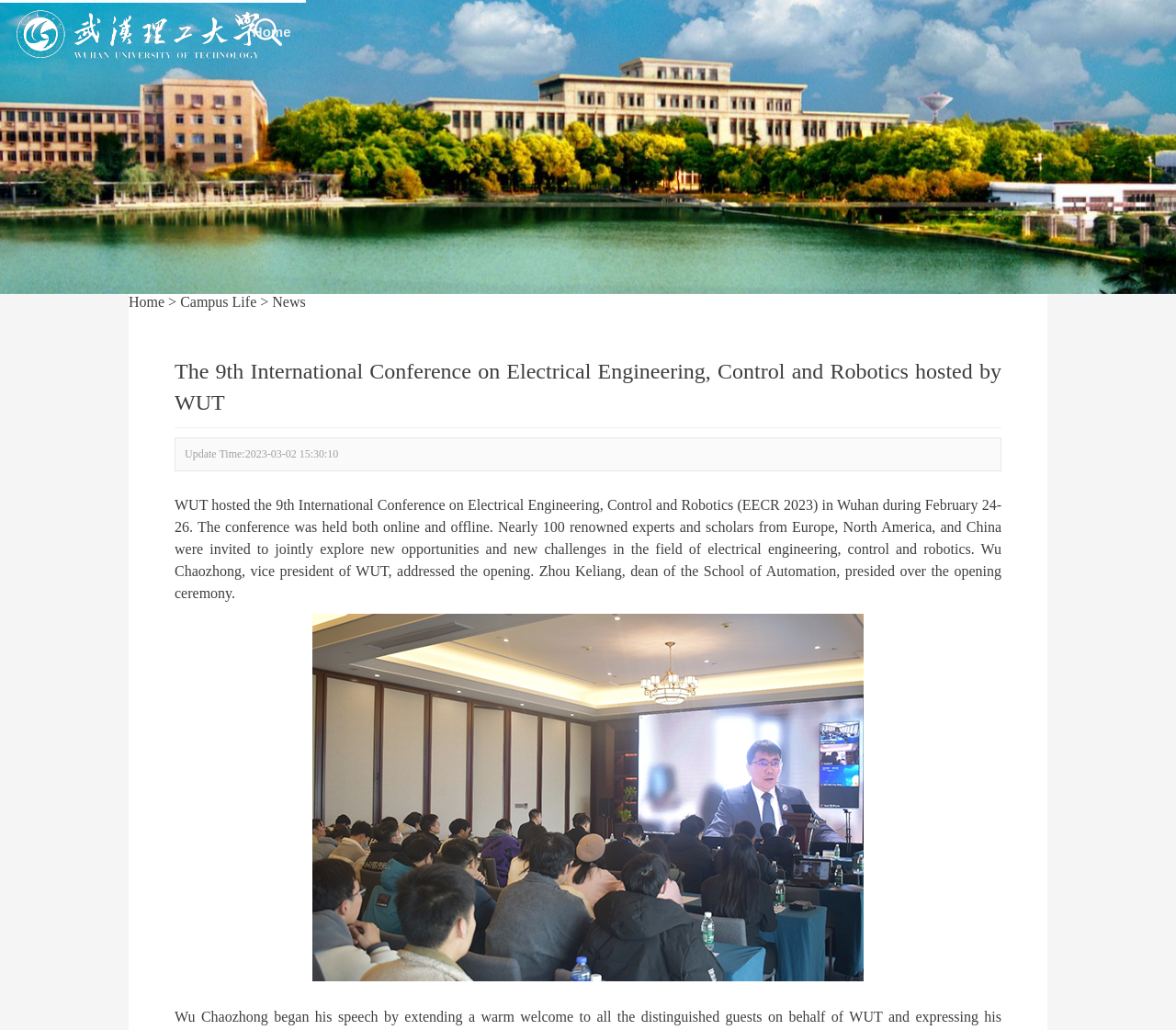Refer to the image and offer a detailed explanation in response to the question: What is the update time of the latest news?

I found the update time of the latest news, which is '2023-03-02 15:30:10', located below the title of the news.